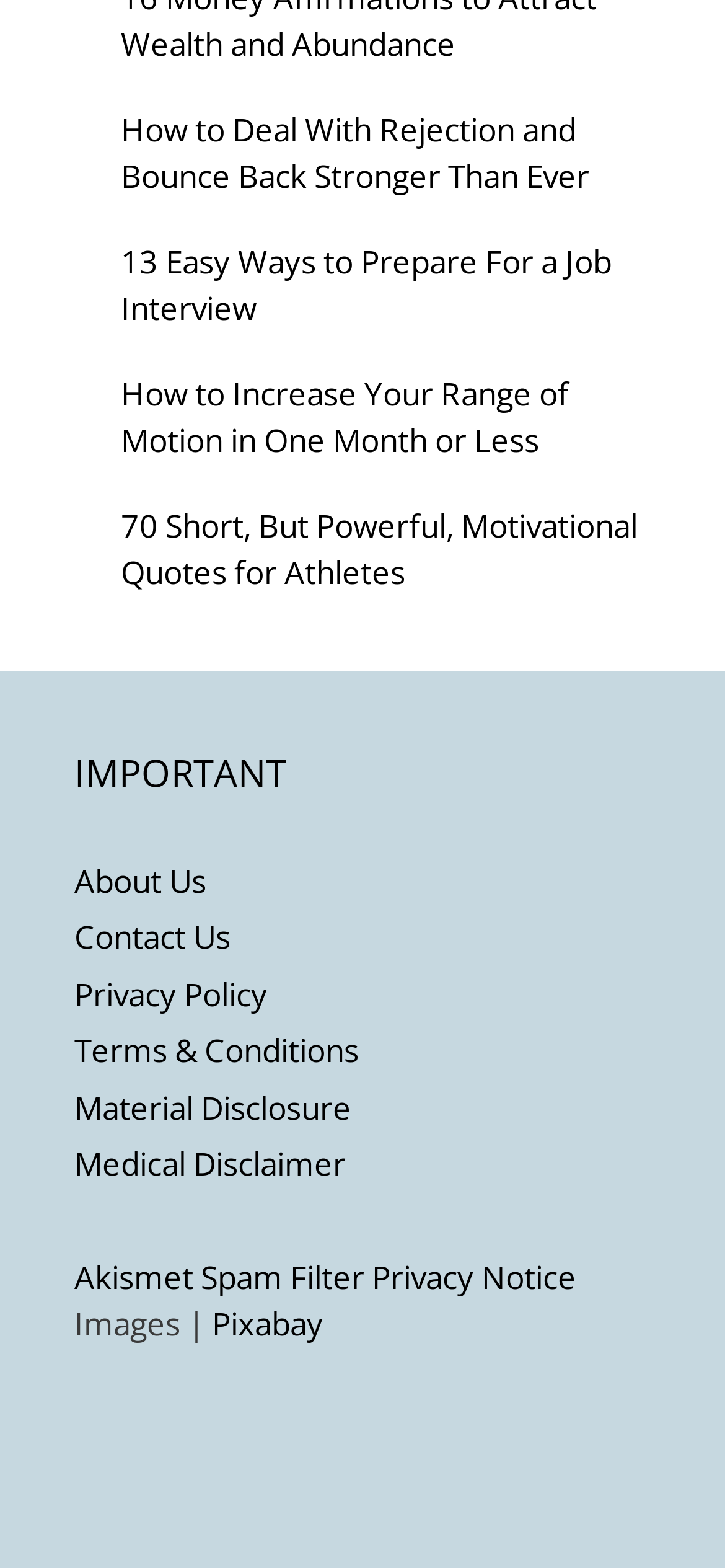Using the webpage screenshot and the element description Pixabay, determine the bounding box coordinates. Specify the coordinates in the format (top-left x, top-left y, bottom-right x, bottom-right y) with values ranging from 0 to 1.

[0.292, 0.831, 0.446, 0.858]